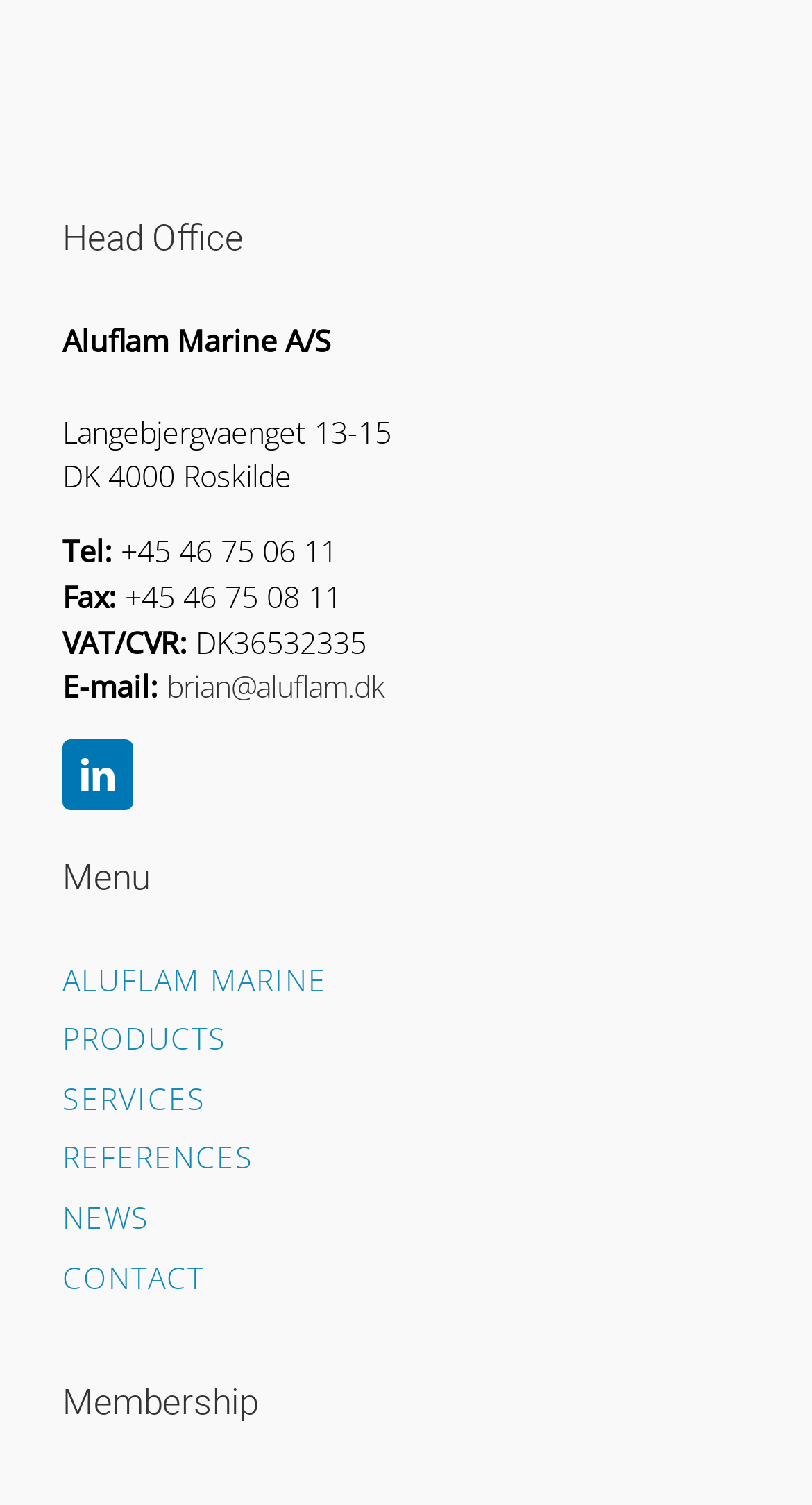What are the main menu items on the webpage?
Please answer using one word or phrase, based on the screenshot.

ALUFLAM MARINE, PRODUCTS, SERVICES, REFERENCES, NEWS, CONTACT